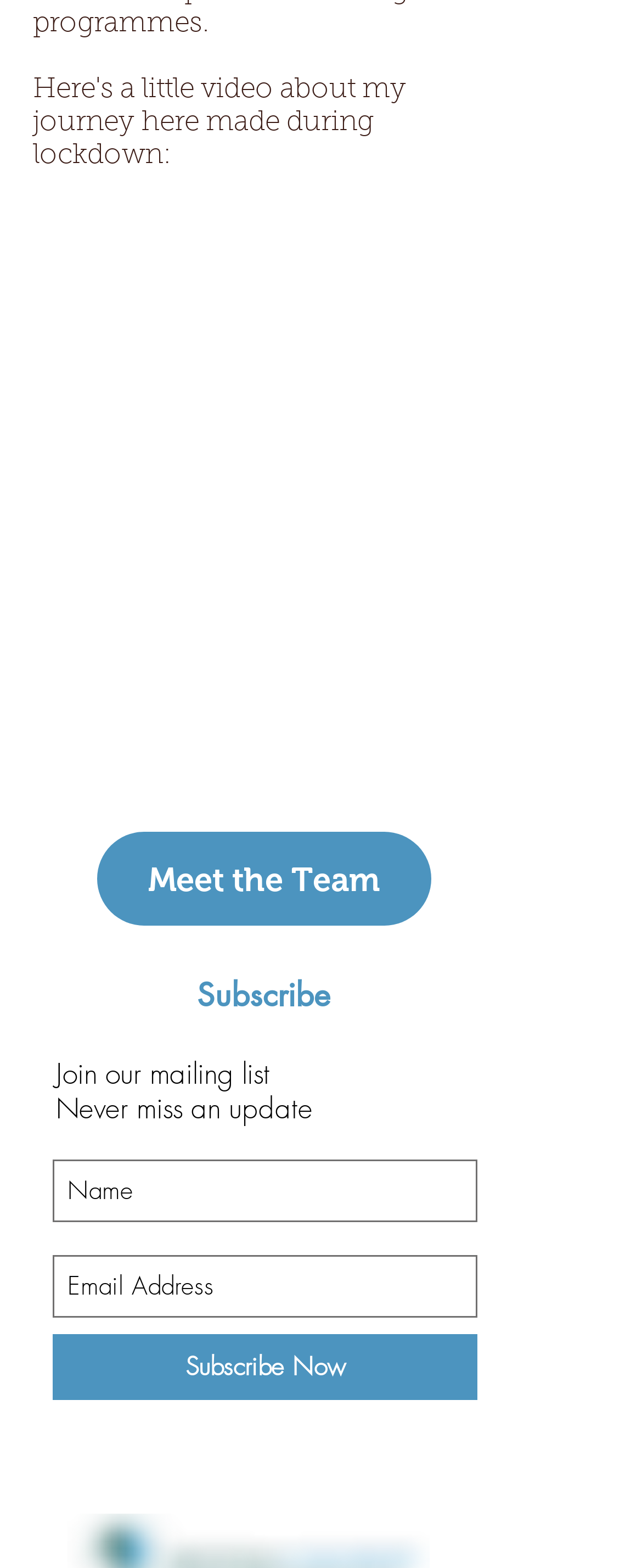Please provide the bounding box coordinates for the element that needs to be clicked to perform the instruction: "Click Meet the Team". The coordinates must consist of four float numbers between 0 and 1, formatted as [left, top, right, bottom].

[0.151, 0.53, 0.672, 0.59]